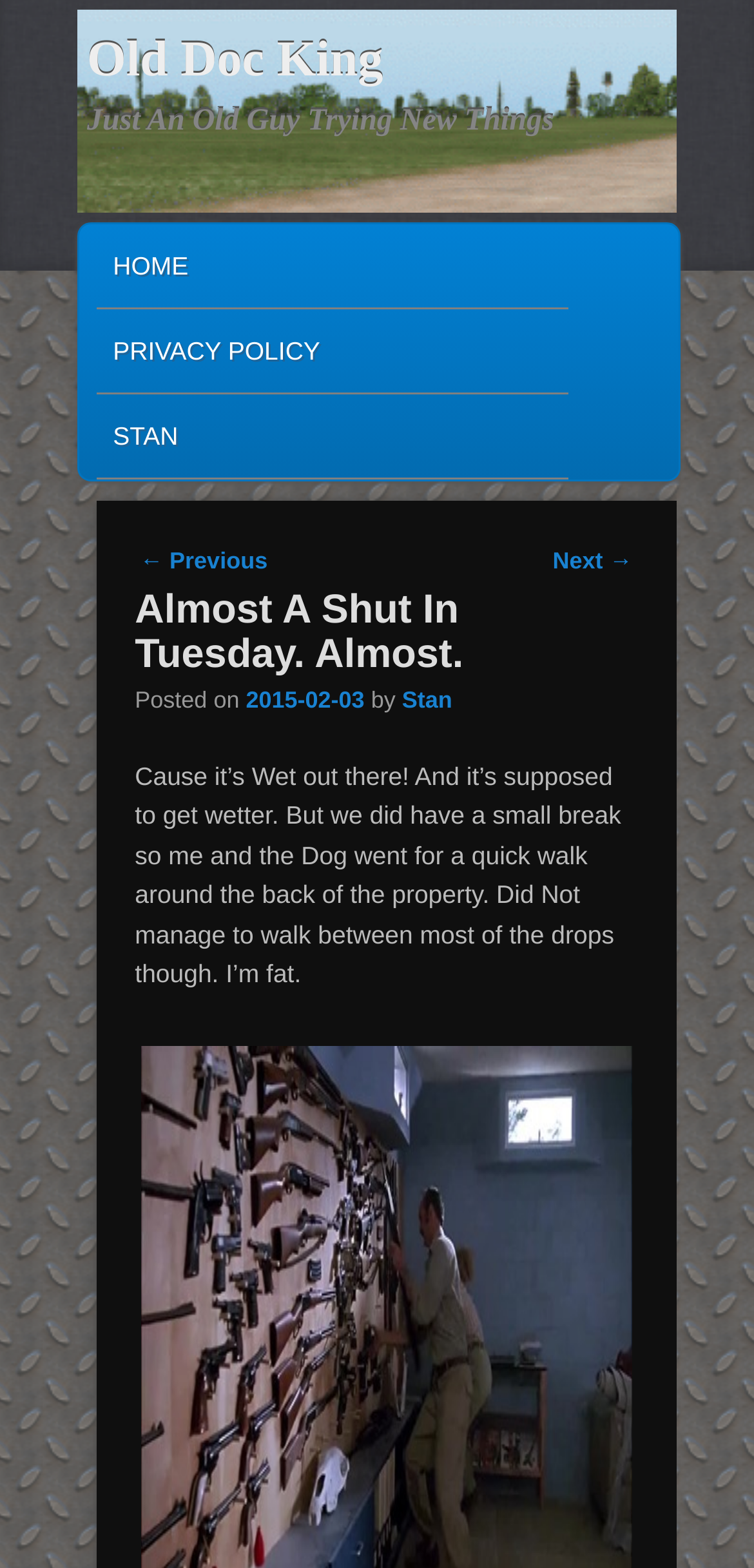Find the bounding box coordinates for the HTML element specified by: "Old Doc King".

[0.115, 0.019, 0.508, 0.055]